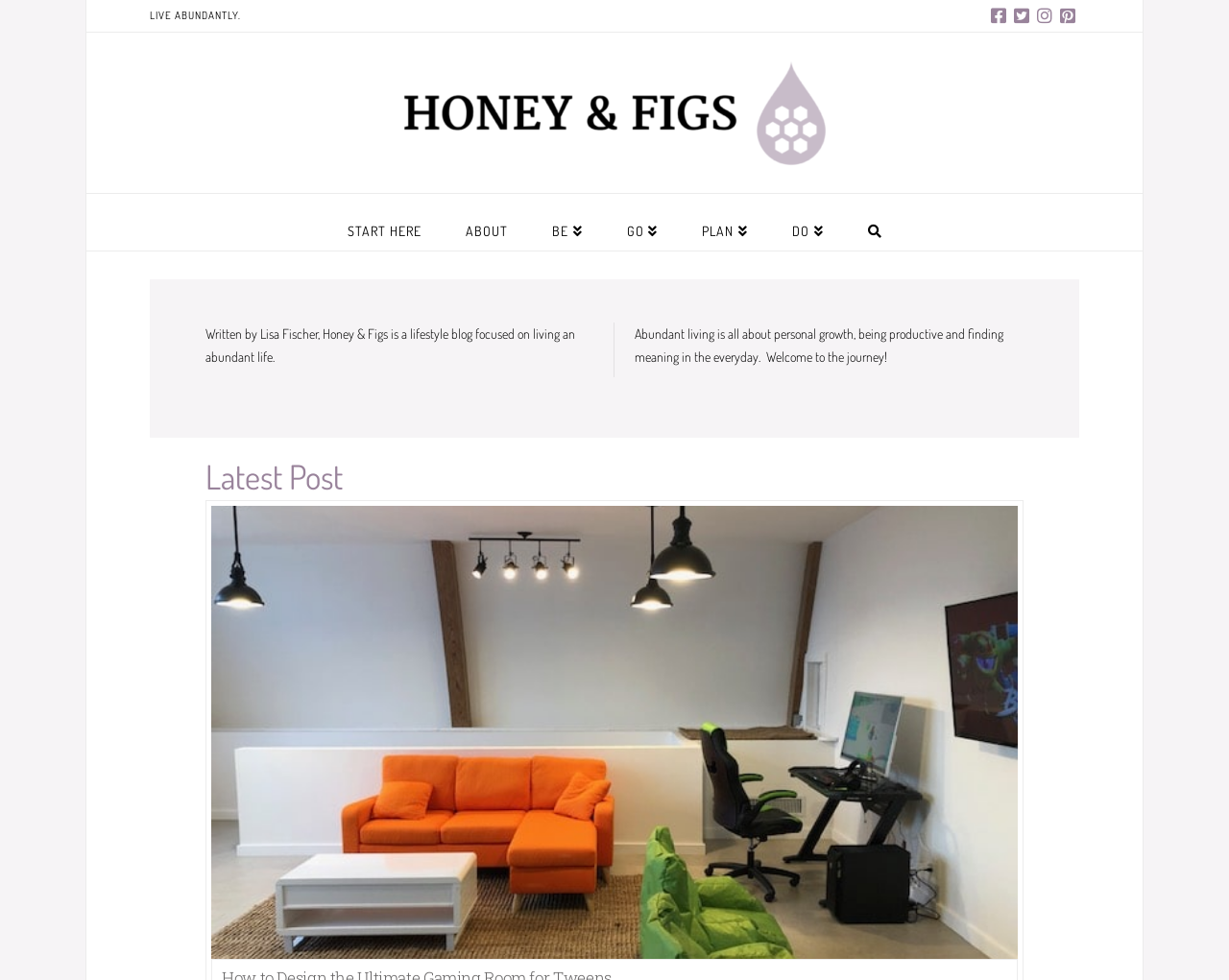Please specify the bounding box coordinates of the clickable section necessary to execute the following command: "Click on Facebook link".

[0.803, 0.0, 0.822, 0.031]